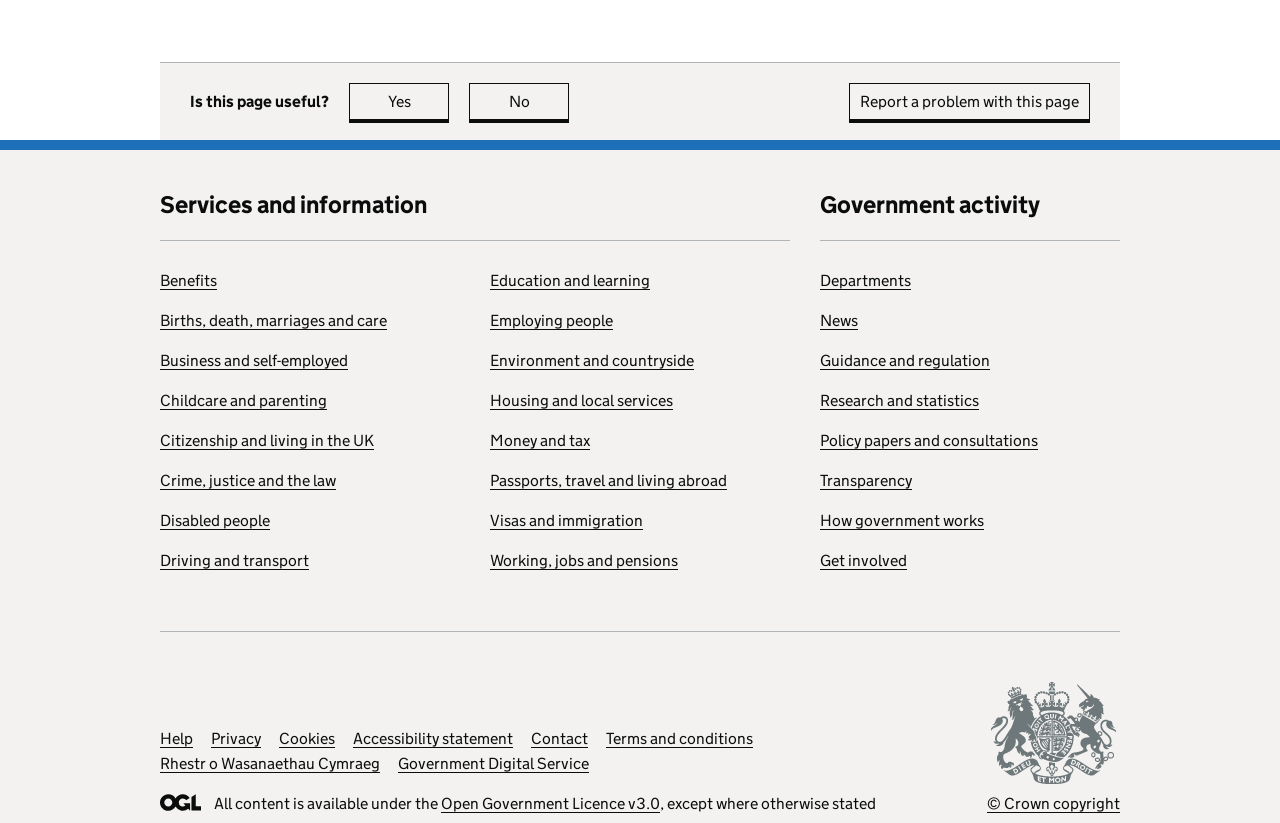Identify the bounding box coordinates for the region to click in order to carry out this instruction: "Click 'Yes this page is useful'". Provide the coordinates using four float numbers between 0 and 1, formatted as [left, top, right, bottom].

[0.273, 0.101, 0.351, 0.146]